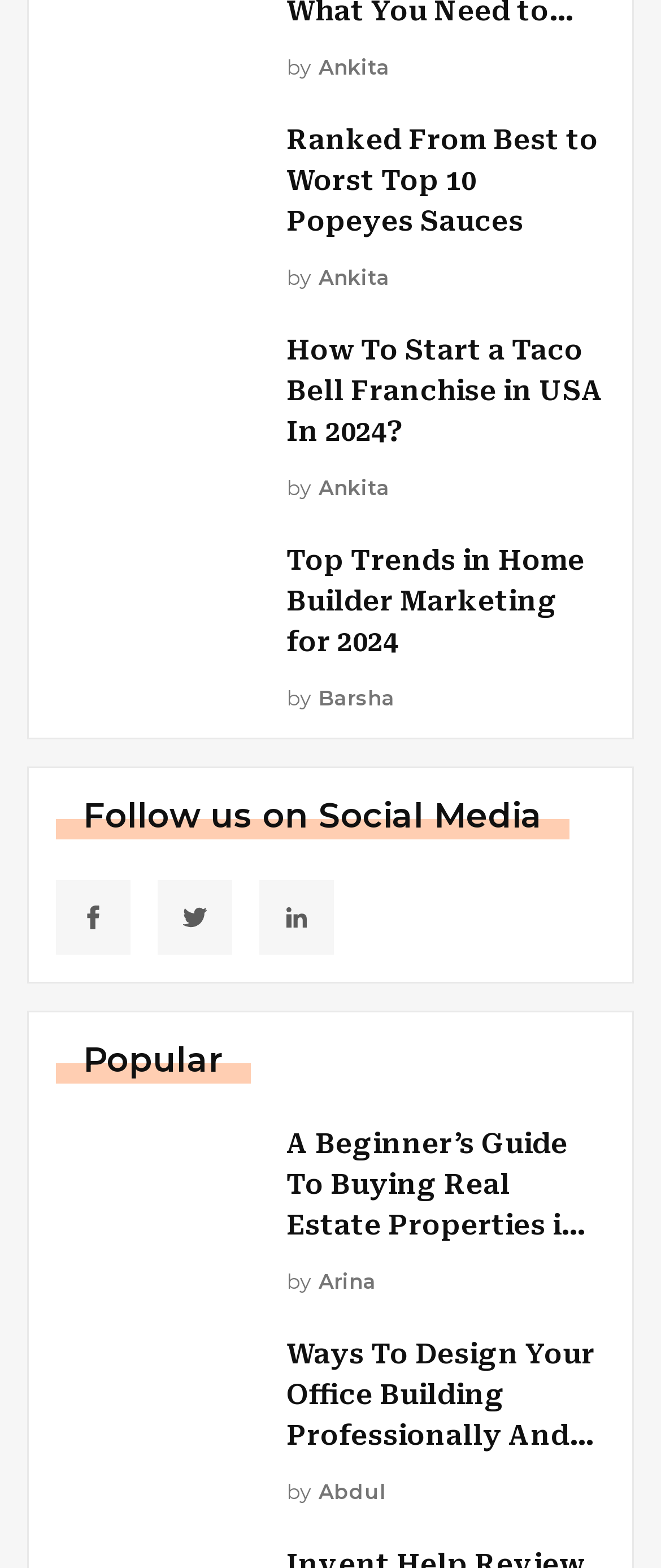Locate the bounding box coordinates of the clickable region to complete the following instruction: "Read A Beginner’s Guide To Buying Real Estate Properties in Malta."

[0.433, 0.717, 0.915, 0.795]